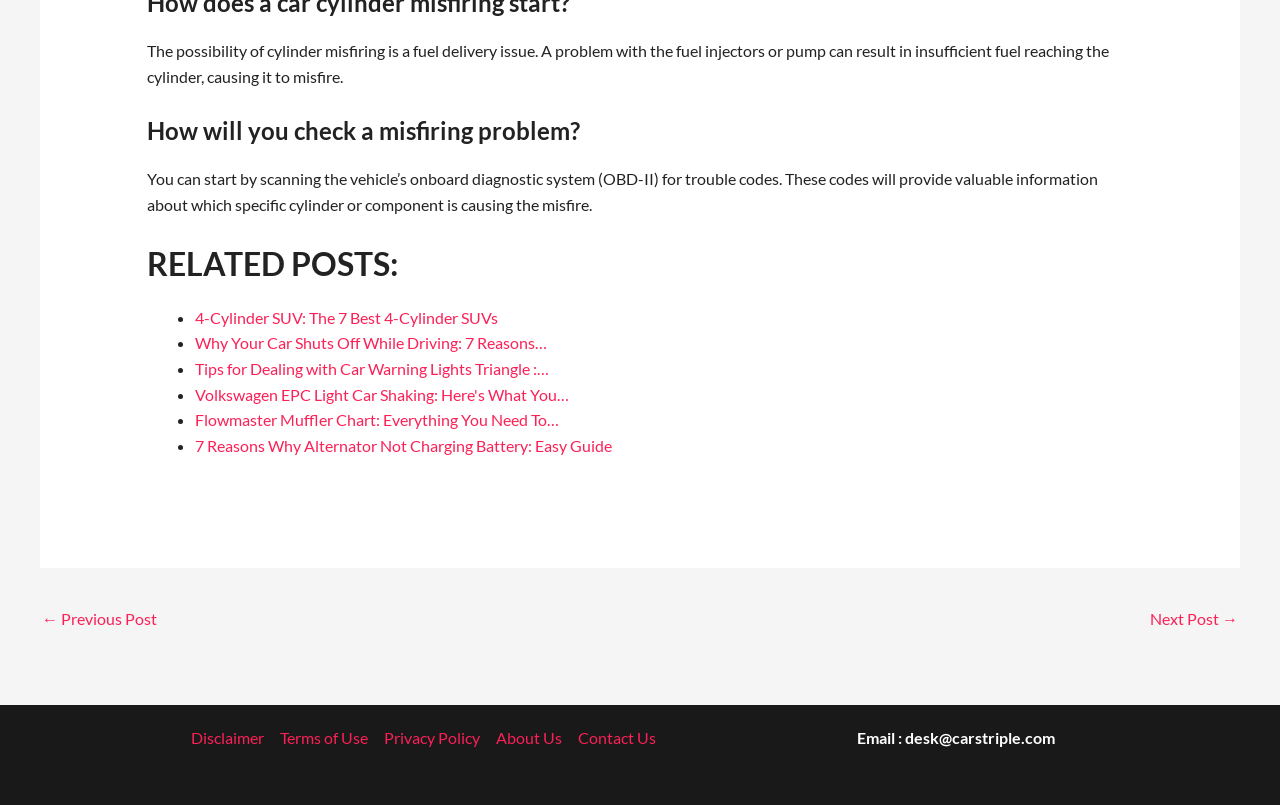For the element described, predict the bounding box coordinates as (top-left x, top-left y, bottom-right x, bottom-right y). All values should be between 0 and 1. Element description: Next Post →

[0.898, 0.747, 0.967, 0.794]